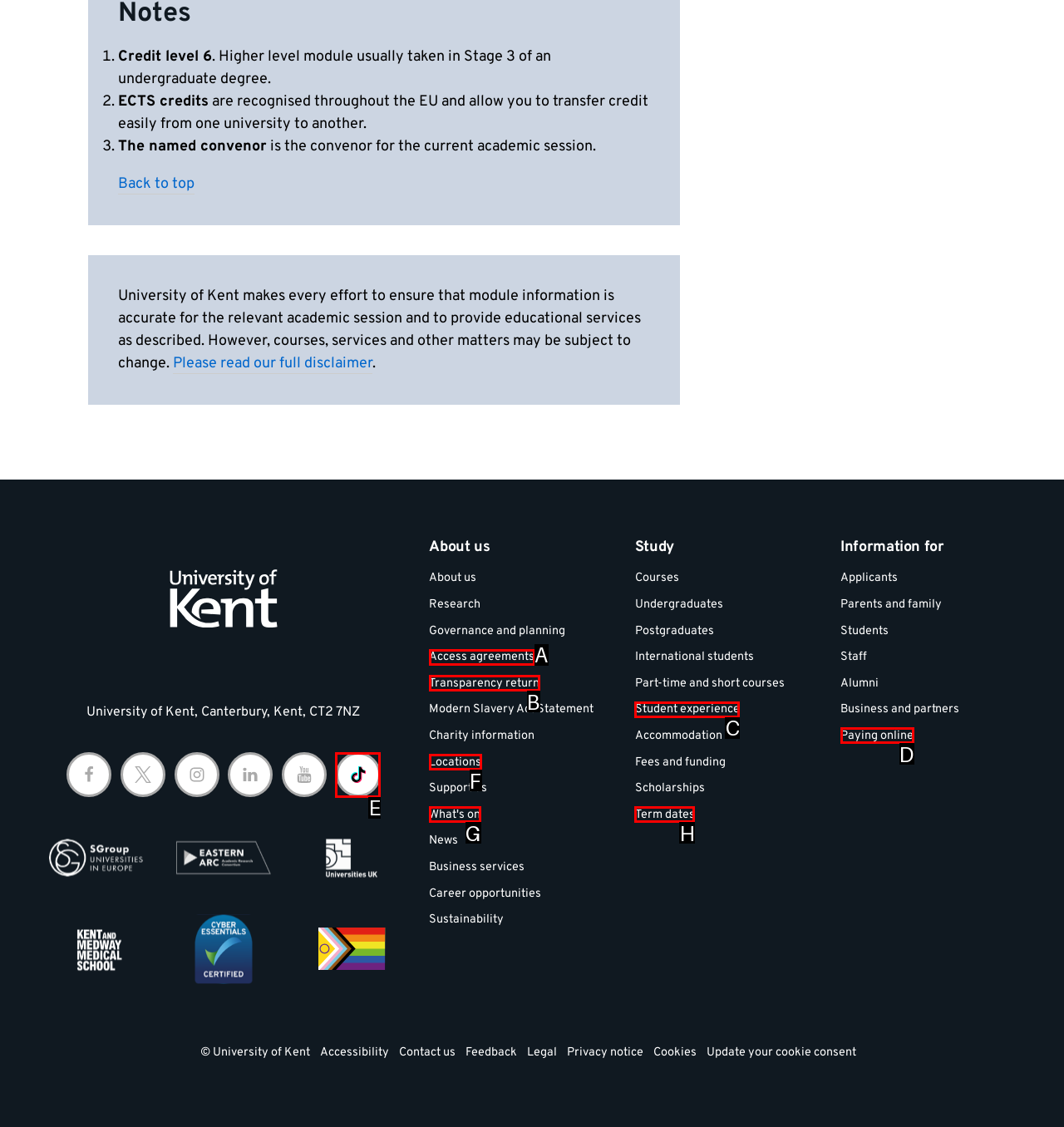Which option corresponds to the following element description: Subscribe to us on TikTok?
Please provide the letter of the correct choice.

E